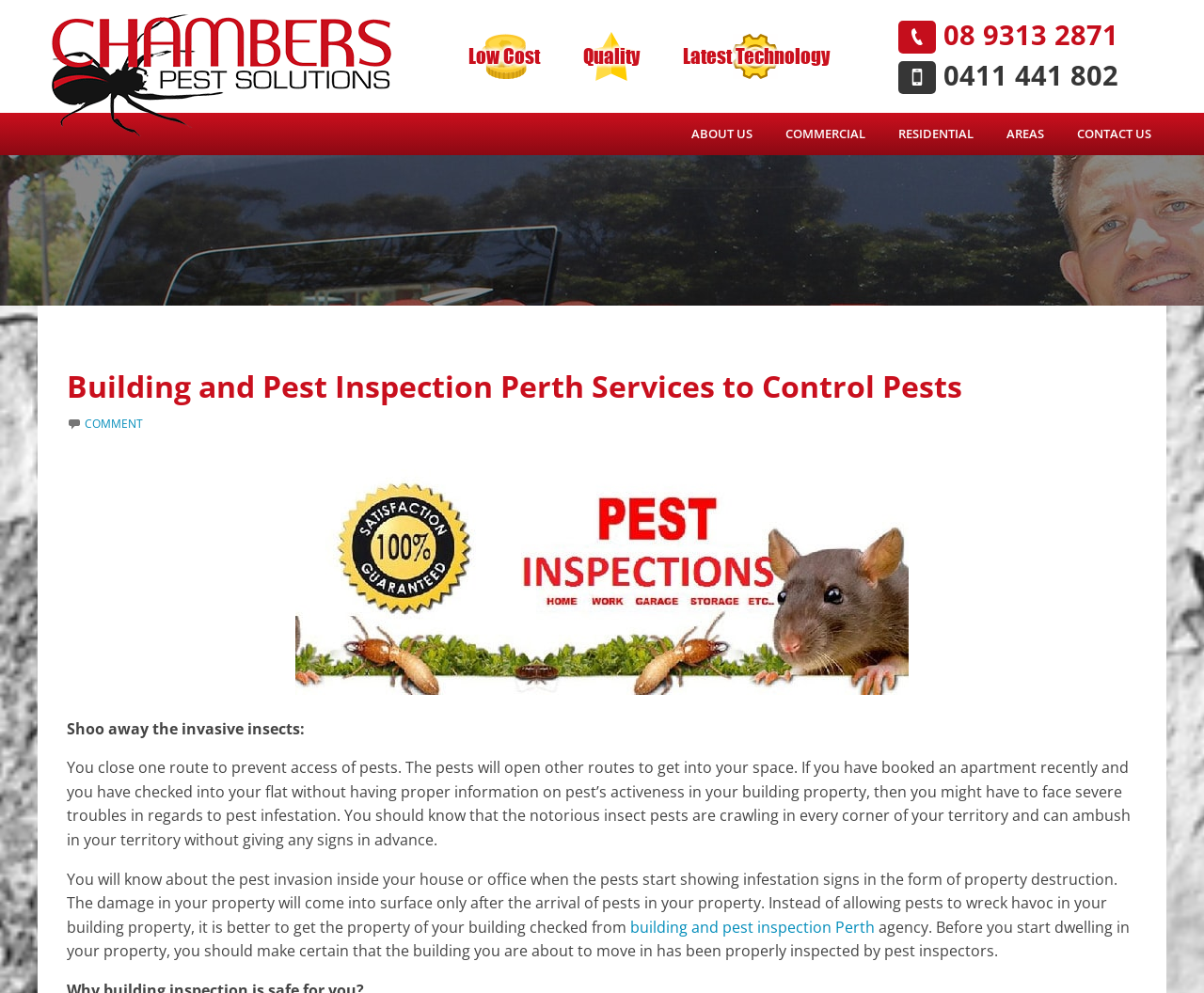Use a single word or phrase to answer the question:
What is the purpose of pest inspection?

To prevent pest infestation